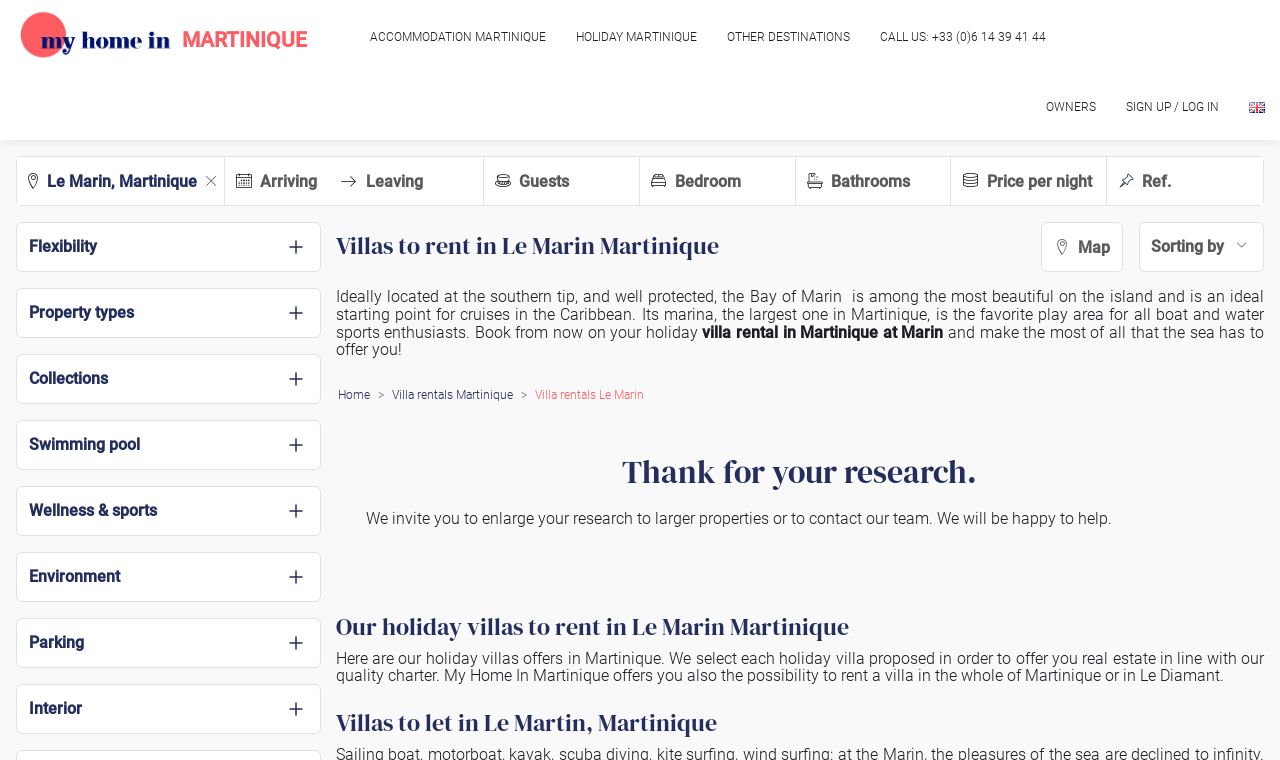Locate and generate the text content of the webpage's heading.

Villas to rent in Le Marin Martinique